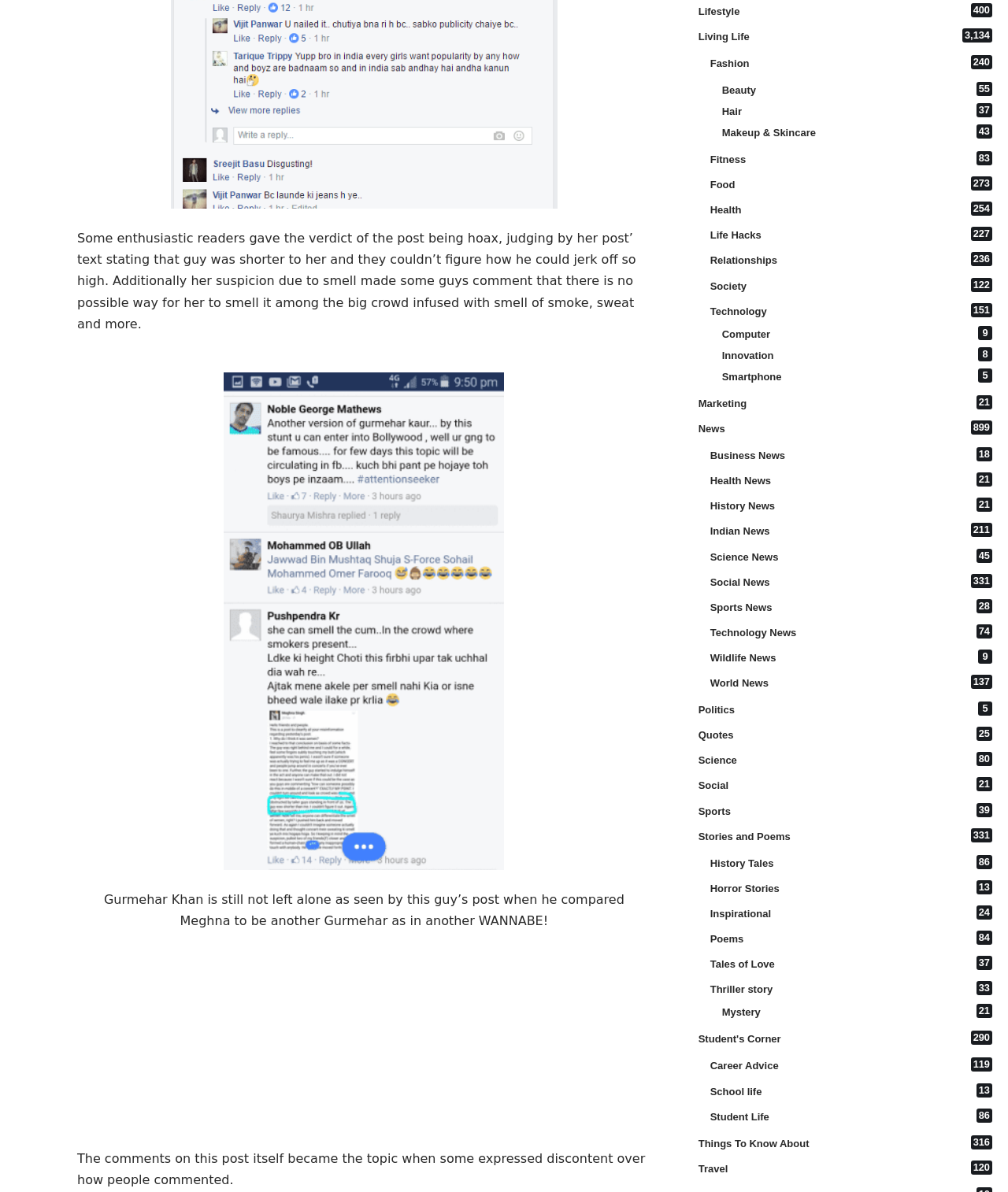Locate the bounding box coordinates of the clickable area to execute the instruction: "Explore the 'Technology' section". Provide the coordinates as four float numbers between 0 and 1, represented as [left, top, right, bottom].

[0.704, 0.248, 0.984, 0.266]